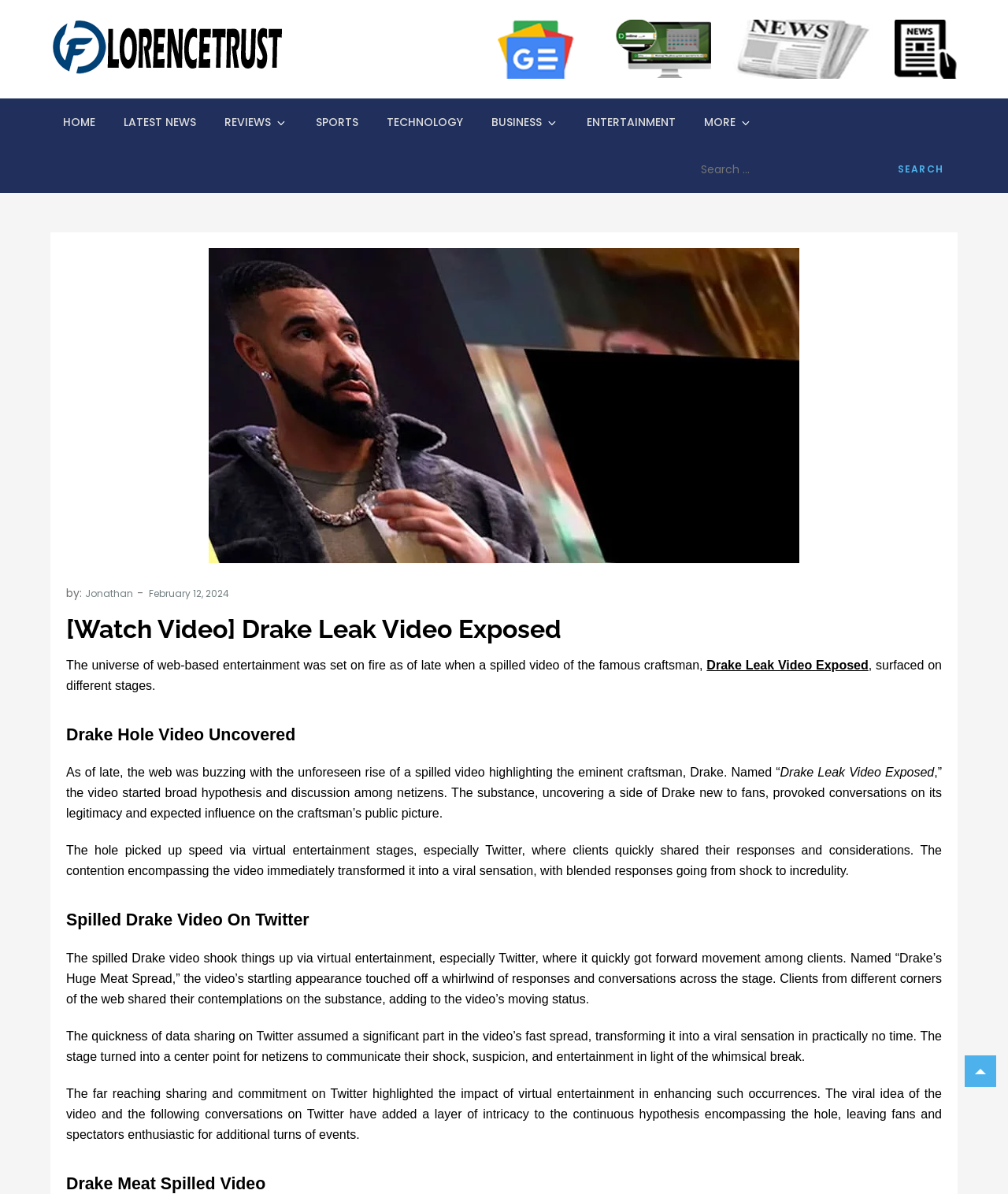Pinpoint the bounding box coordinates of the clickable area needed to execute the instruction: "Click on the 'HOME' link". The coordinates should be specified as four float numbers between 0 and 1, i.e., [left, top, right, bottom].

[0.05, 0.082, 0.107, 0.122]